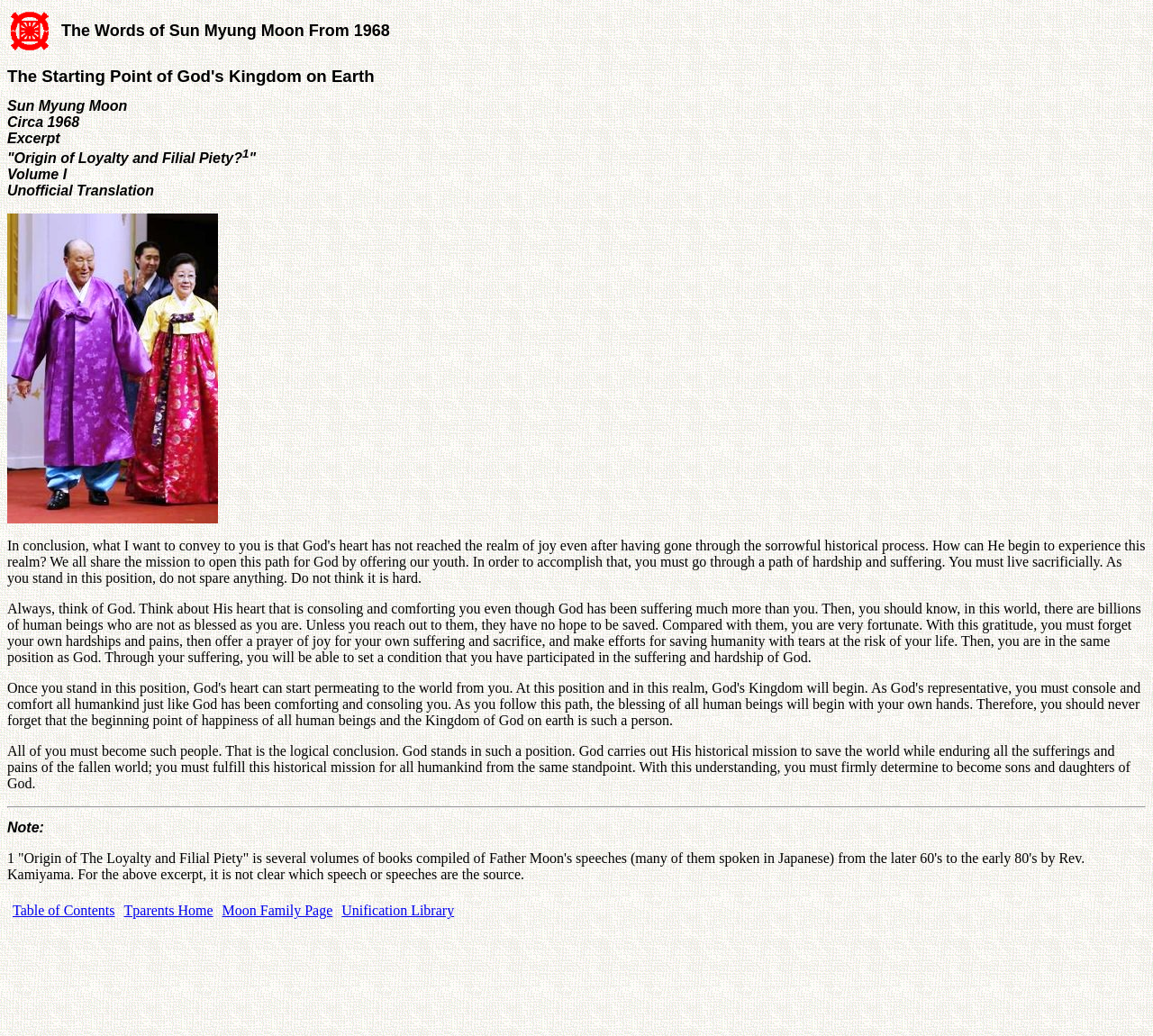Extract the primary header of the webpage and generate its text.

The Starting Point of God's Kingdom on Earth